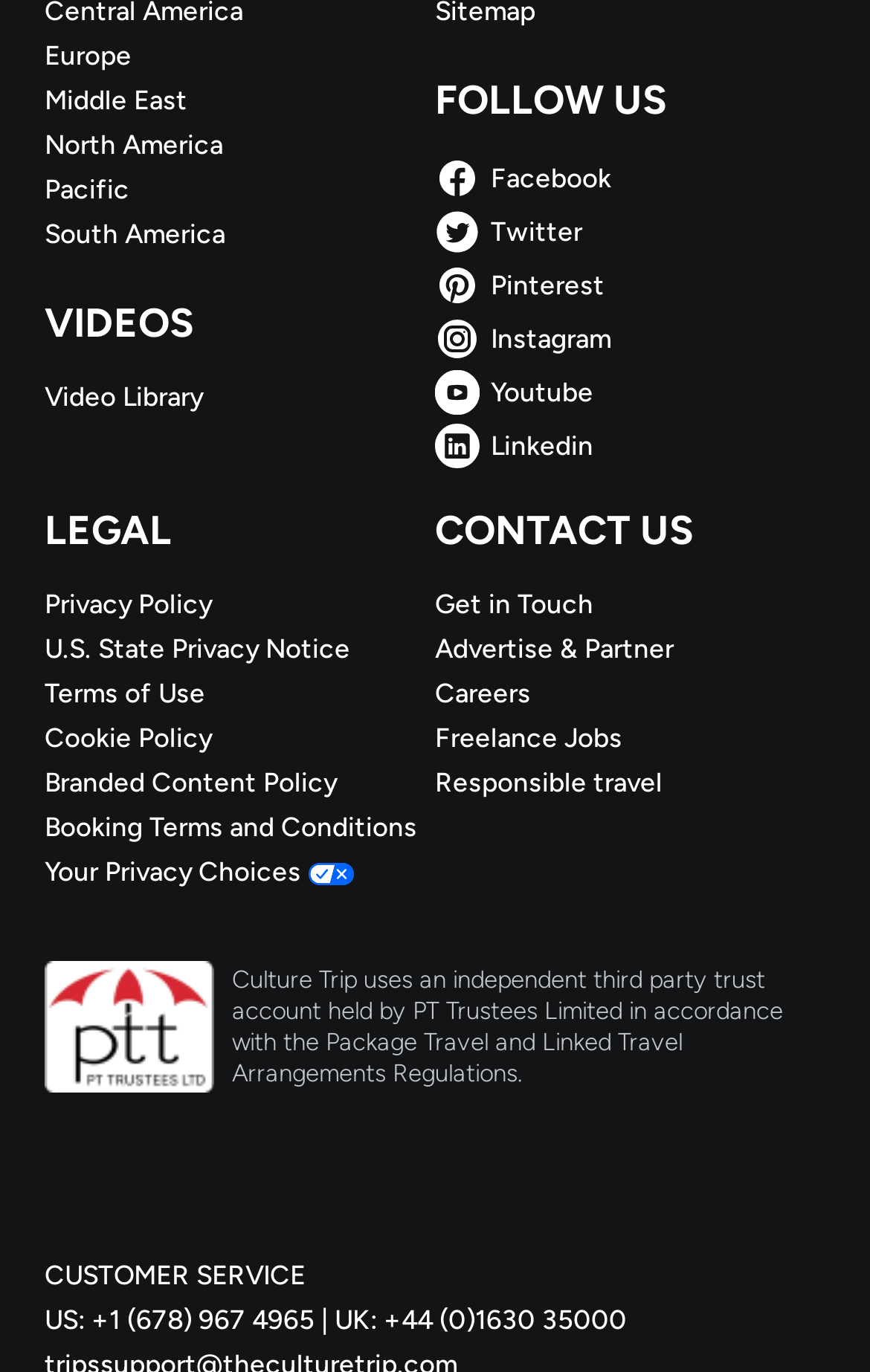What social media platforms can users follow?
Look at the screenshot and respond with one word or a short phrase.

Facebook, Twitter, etc.